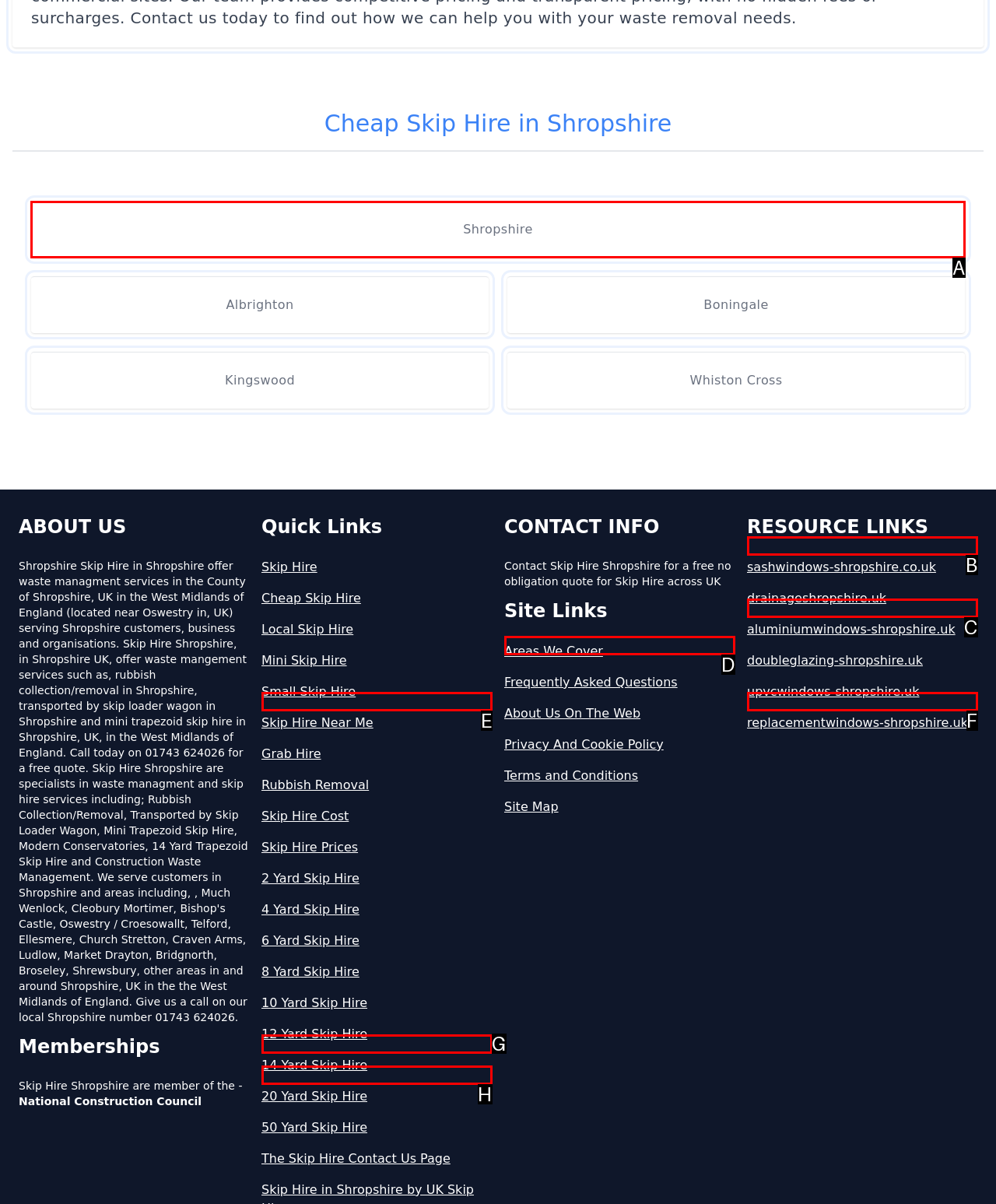Identify the correct lettered option to click in order to perform this task: Read the article 'IS IT OK TO ASK A PARTNER TO CHANGE?'. Respond with the letter.

None